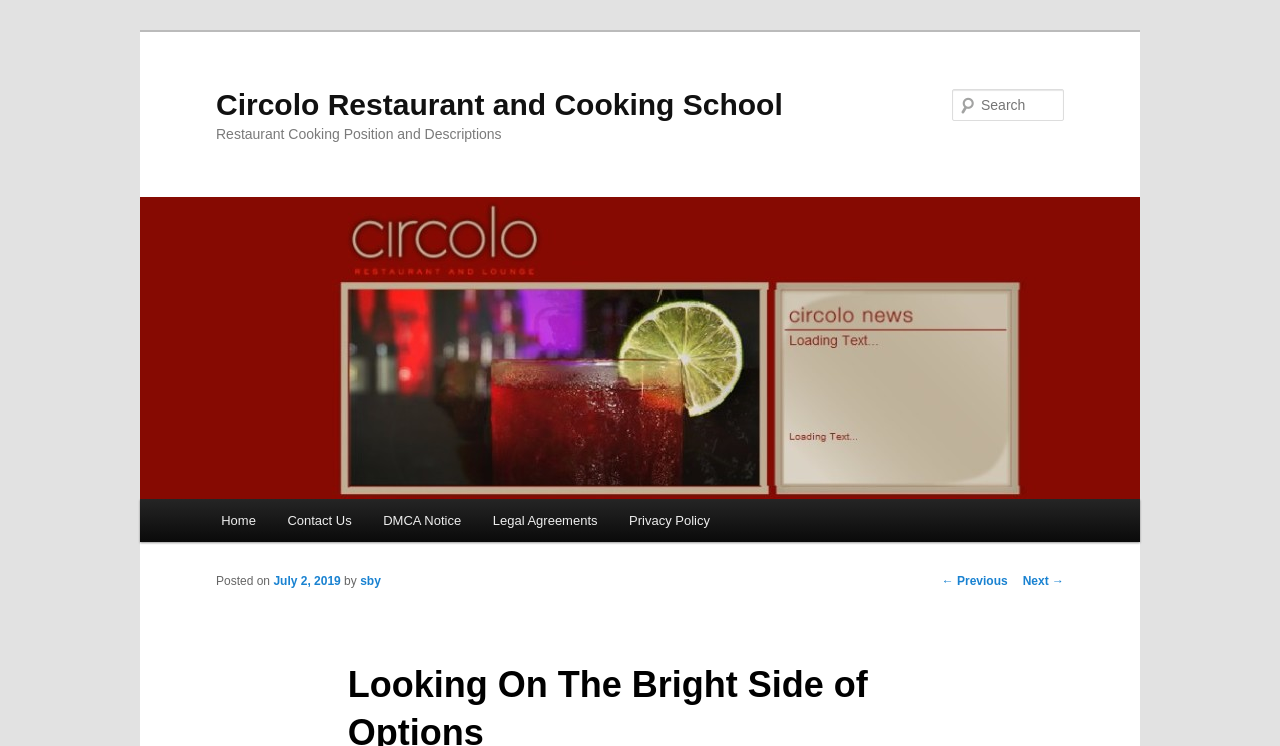Explain in detail what you observe on this webpage.

The webpage is about Circolo Restaurant and Cooking School, with a focus on the bright side of options. At the top, there is a heading with the restaurant's name, accompanied by a link with the same text. Below this, there is another heading titled "Restaurant Cooking Position and Descriptions". 

On the top right, there is a search function, consisting of a "Search" label and a text box. 

The main menu is located on the left side, with links to "Home", "Contact Us", "DMCA Notice", "Legal Agreements", and "Privacy Policy". 

The main content of the page is divided into sections. There is a post navigation section at the bottom, with links to "Previous" and "Next" pages. Within this section, there is a "Posted on" label, followed by a link to the date "July 2, 2019", and a "by" label, followed by a link to the author's name.